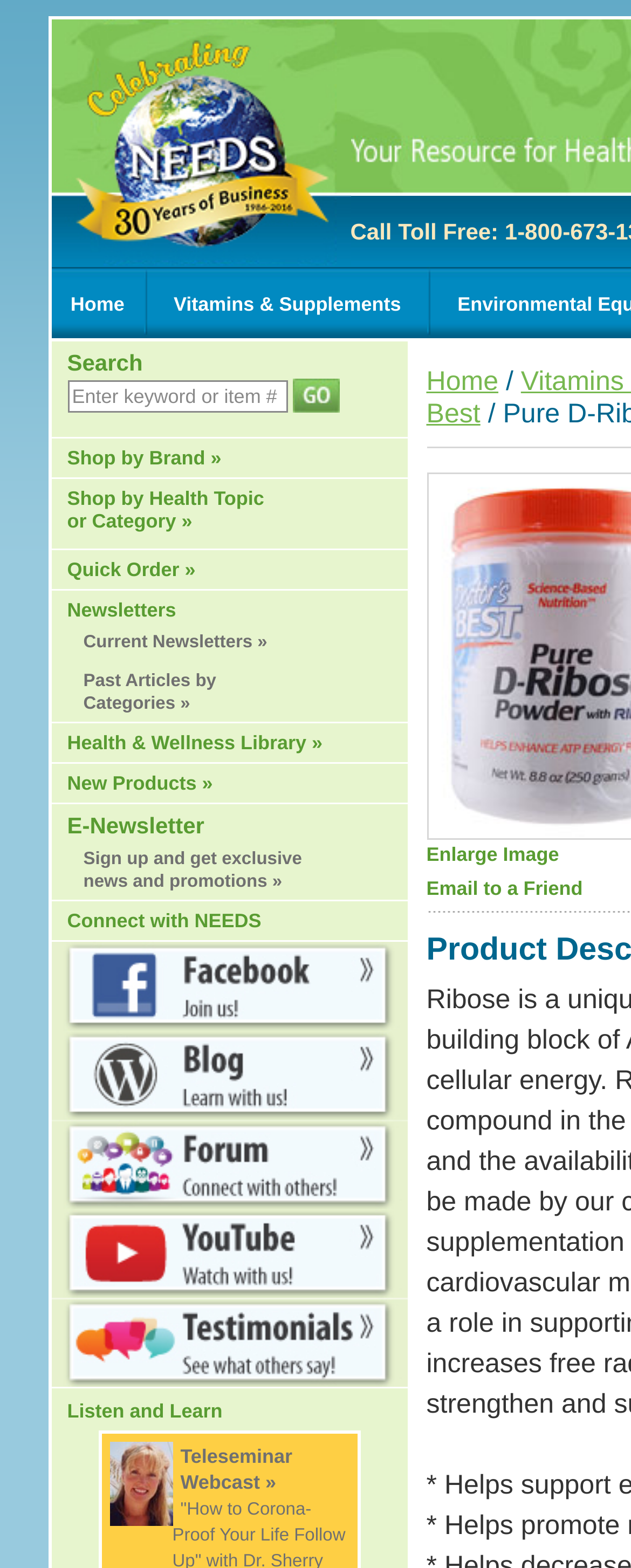What is the brand name of the website?
Based on the image, answer the question in a detailed manner.

I inferred this answer by looking at the top-left corner of the webpage, where it says 'Needs - Your Resource for Health and Wellness'. This suggests that the brand name of the website is NEEDS.